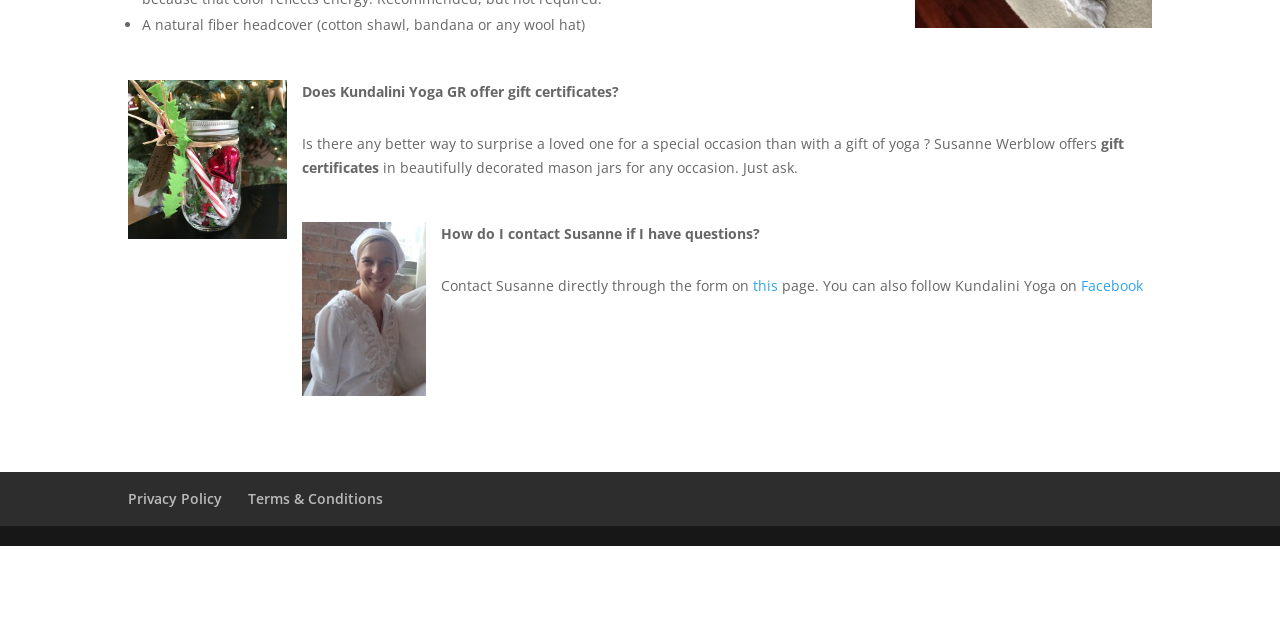Provide the bounding box coordinates of the HTML element described by the text: "Terms & Conditions". The coordinates should be in the format [left, top, right, bottom] with values between 0 and 1.

[0.194, 0.765, 0.299, 0.794]